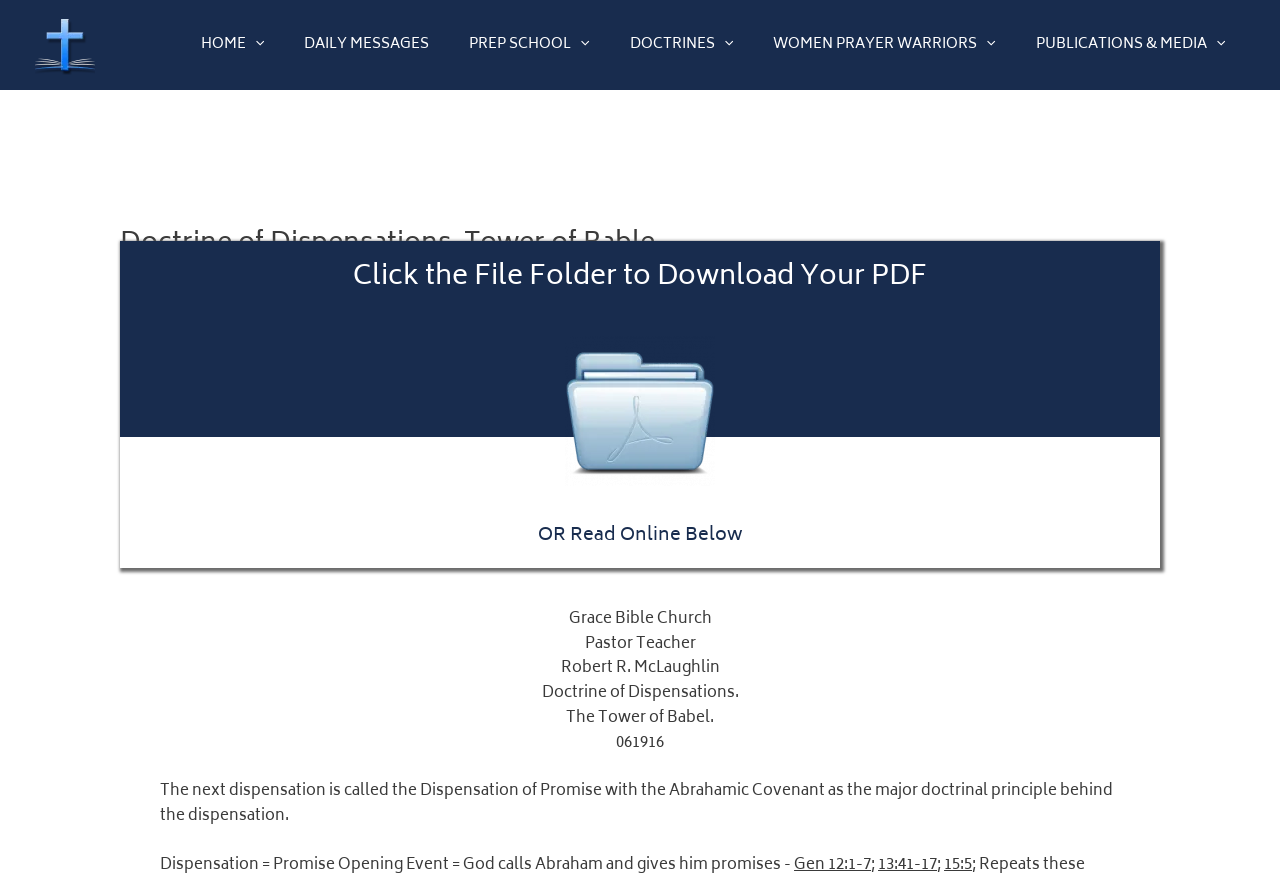Locate and extract the text of the main heading on the webpage.

Doctrine of Dispensations. Tower of Bable.